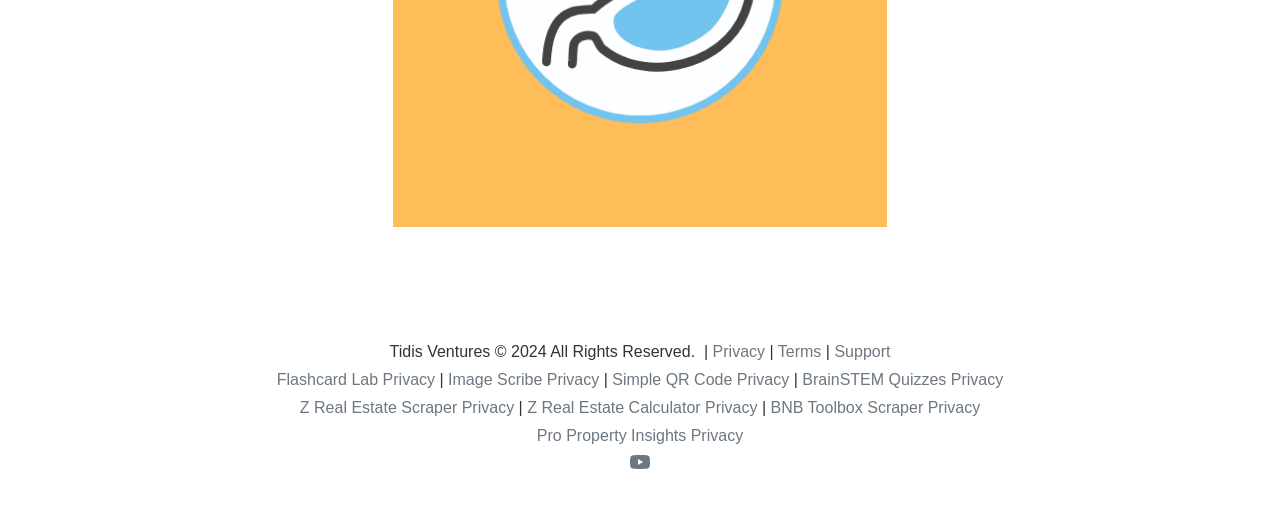Please specify the bounding box coordinates of the area that should be clicked to accomplish the following instruction: "Go to Support Page". The coordinates should consist of four float numbers between 0 and 1, i.e., [left, top, right, bottom].

[0.652, 0.668, 0.696, 0.701]